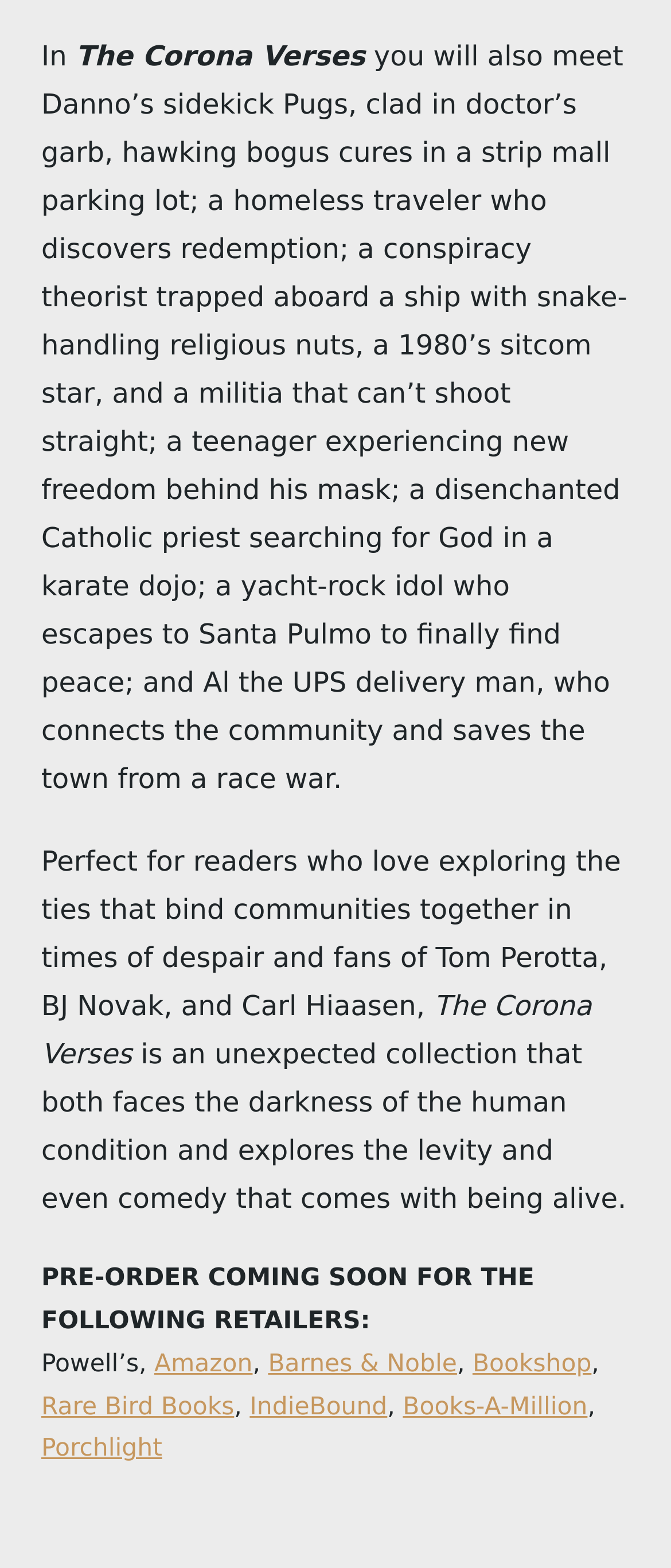Please answer the following question using a single word or phrase: 
Where can the book be pre-ordered?

Multiple retailers